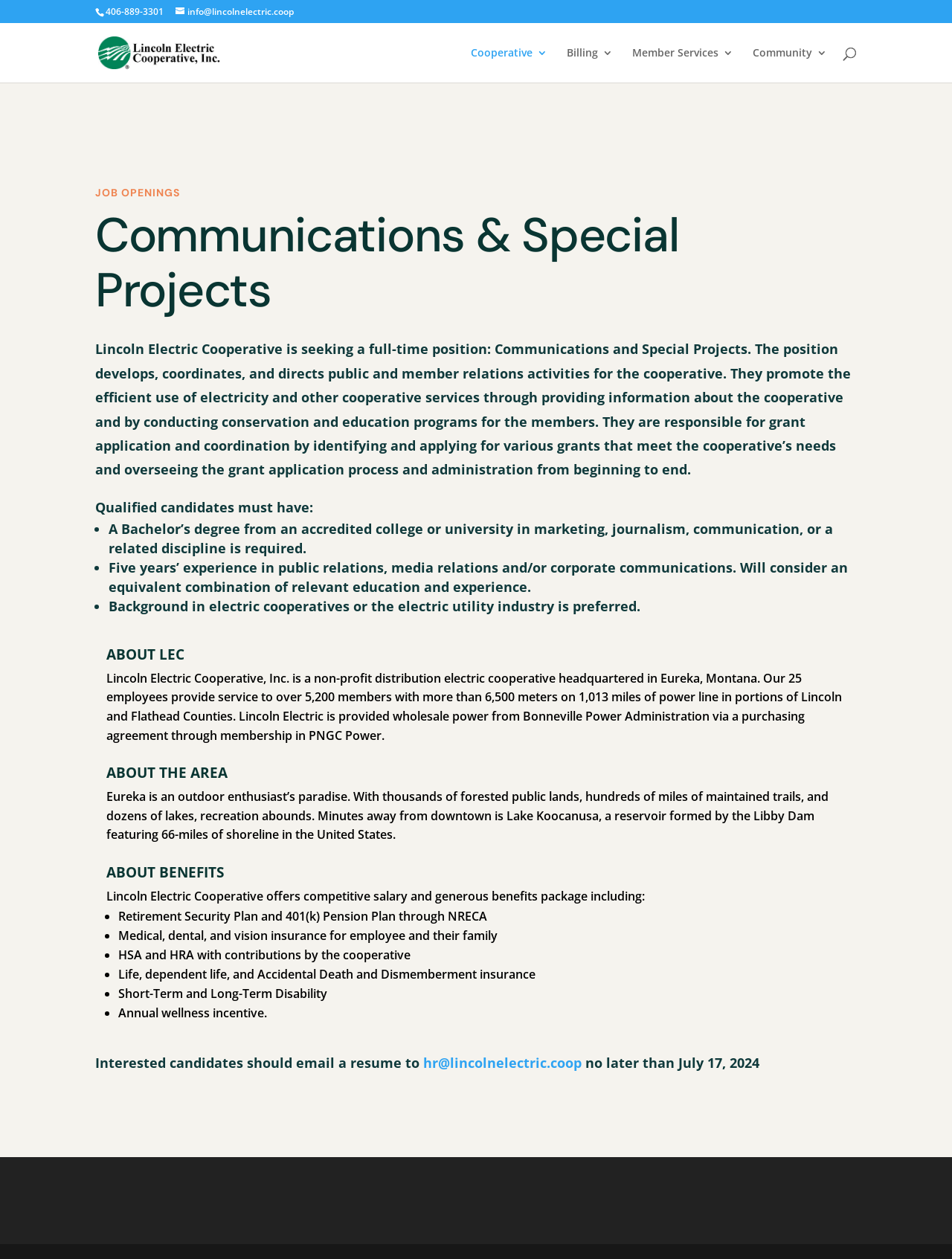Using the webpage screenshot, find the UI element described by Job Description. Provide the bounding box coordinates in the format (top-left x, top-left y, bottom-right x, bottom-right y), ensuring all values are floating point numbers between 0 and 1.

[0.1, 0.869, 0.249, 0.902]